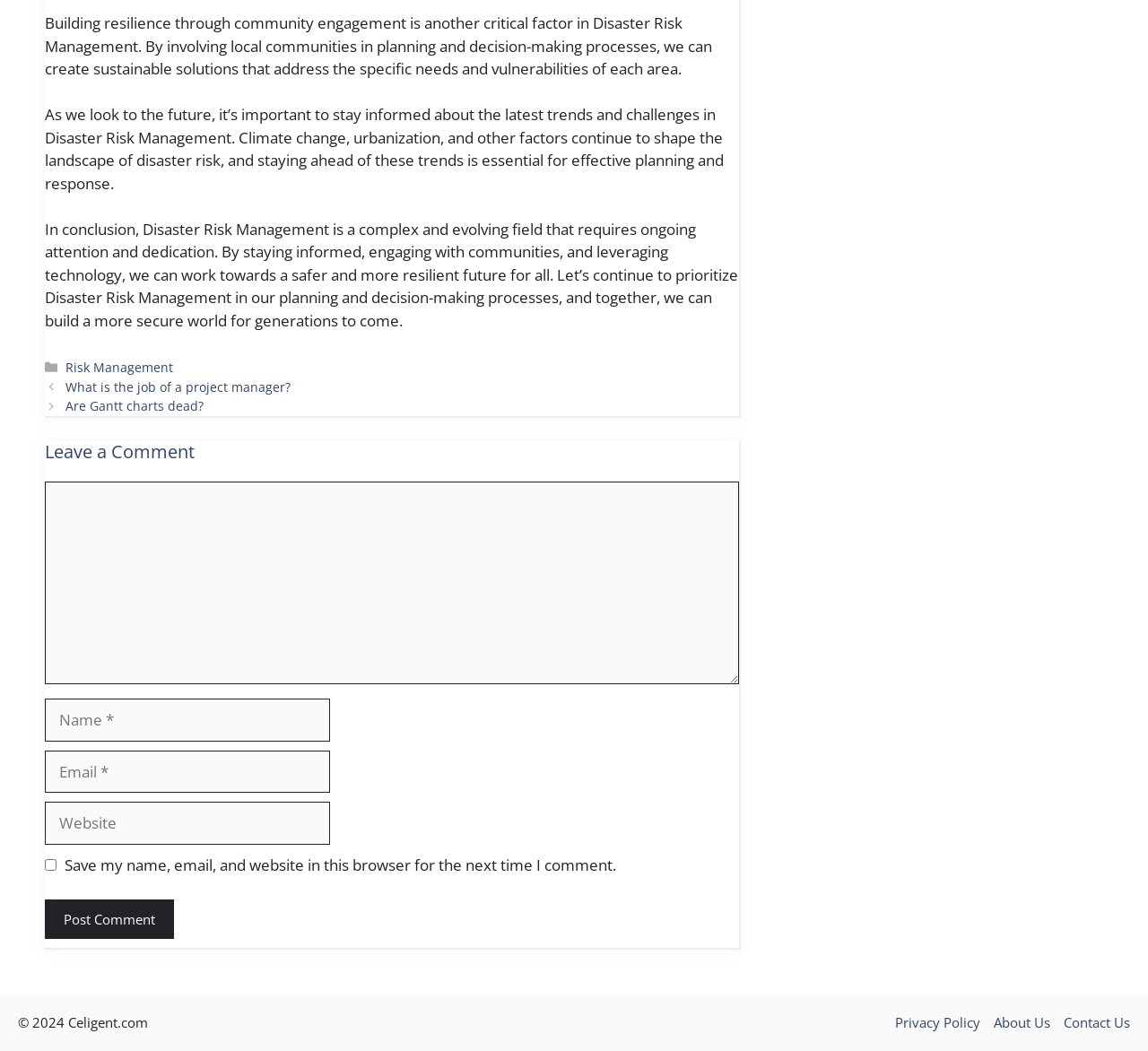Determine the bounding box coordinates of the region I should click to achieve the following instruction: "Click the 'Post Comment' button". Ensure the bounding box coordinates are four float numbers between 0 and 1, i.e., [left, top, right, bottom].

[0.039, 0.855, 0.152, 0.893]